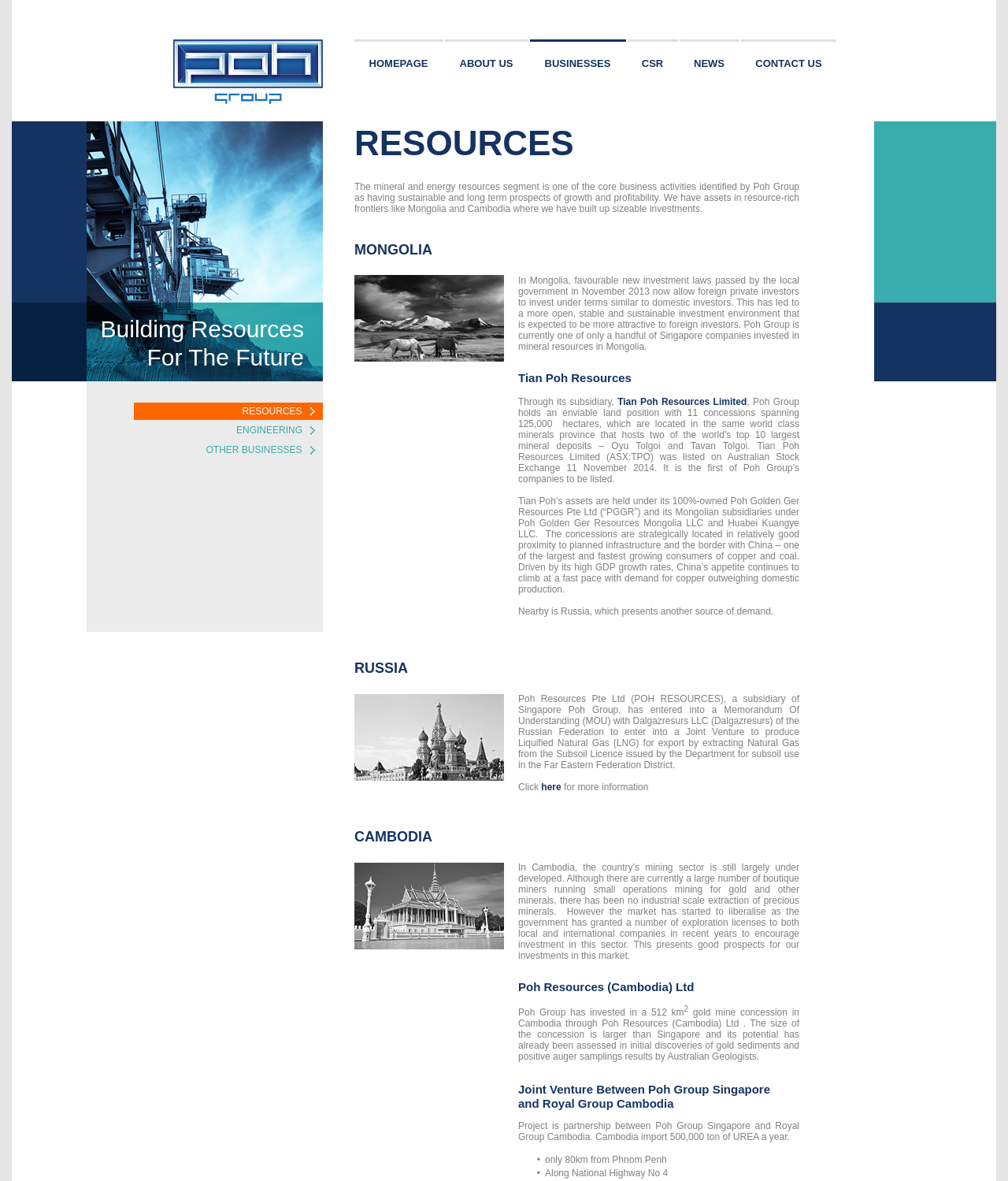Specify the bounding box coordinates of the area that needs to be clicked to achieve the following instruction: "View the latest articles".

None